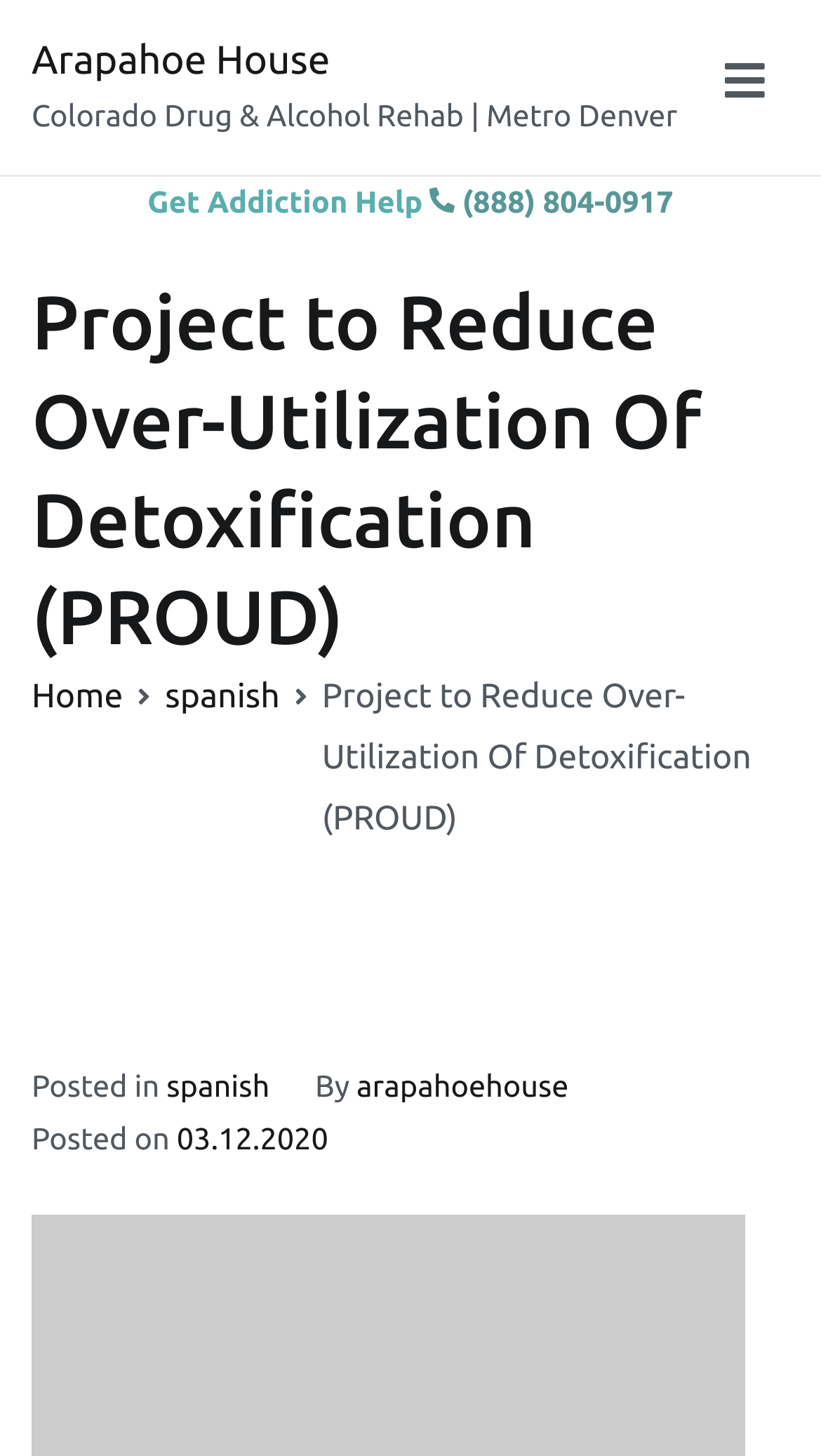Find the bounding box coordinates for the area you need to click to carry out the instruction: "Call the phone number". The coordinates should be four float numbers between 0 and 1, indicated as [left, top, right, bottom].

[0.563, 0.127, 0.82, 0.15]